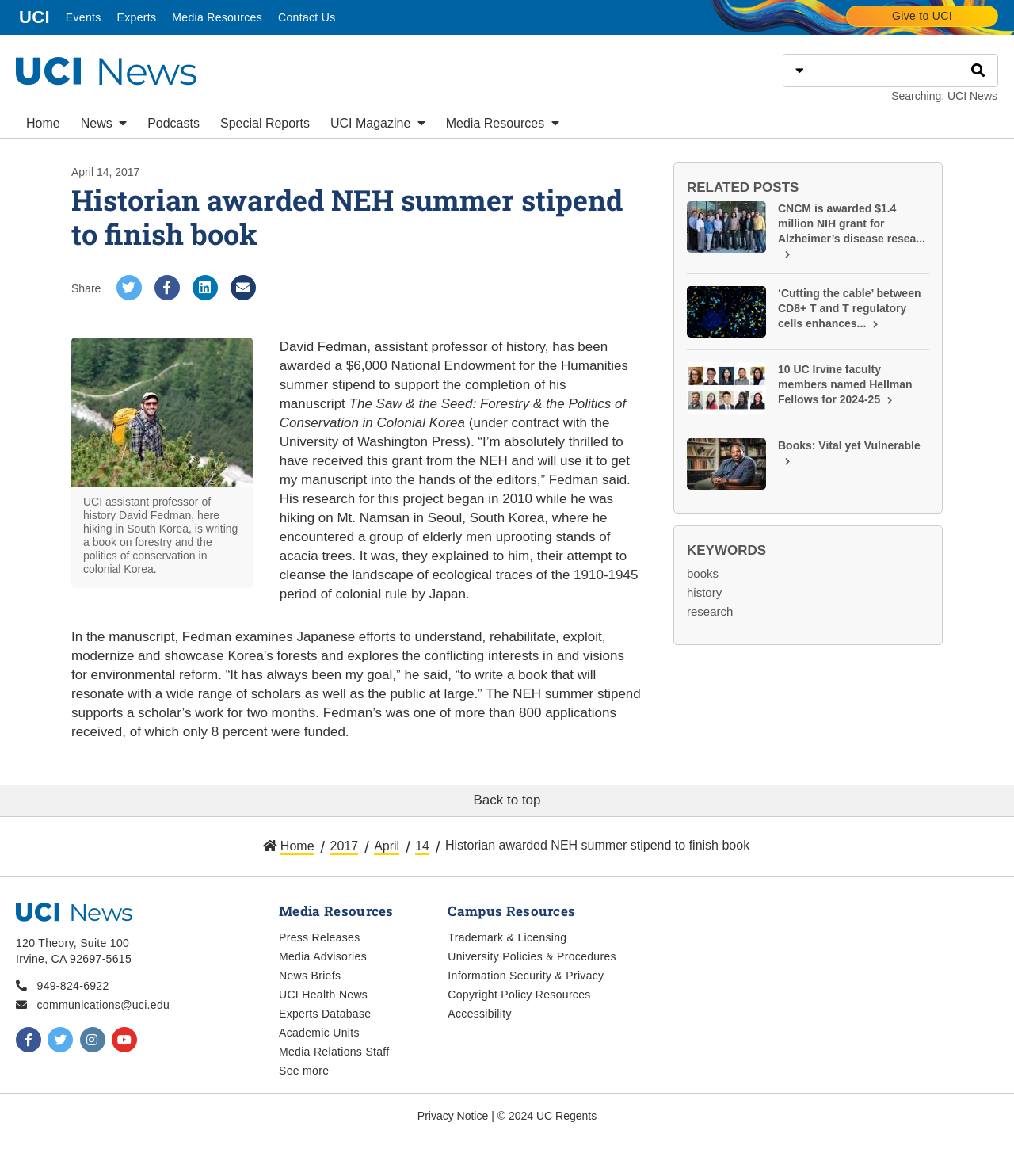Identify the bounding box coordinates of the clickable section necessary to follow the following instruction: "Search for something". The coordinates should be presented as four float numbers from 0 to 1, i.e., [left, top, right, bottom].

[0.804, 0.046, 0.946, 0.073]